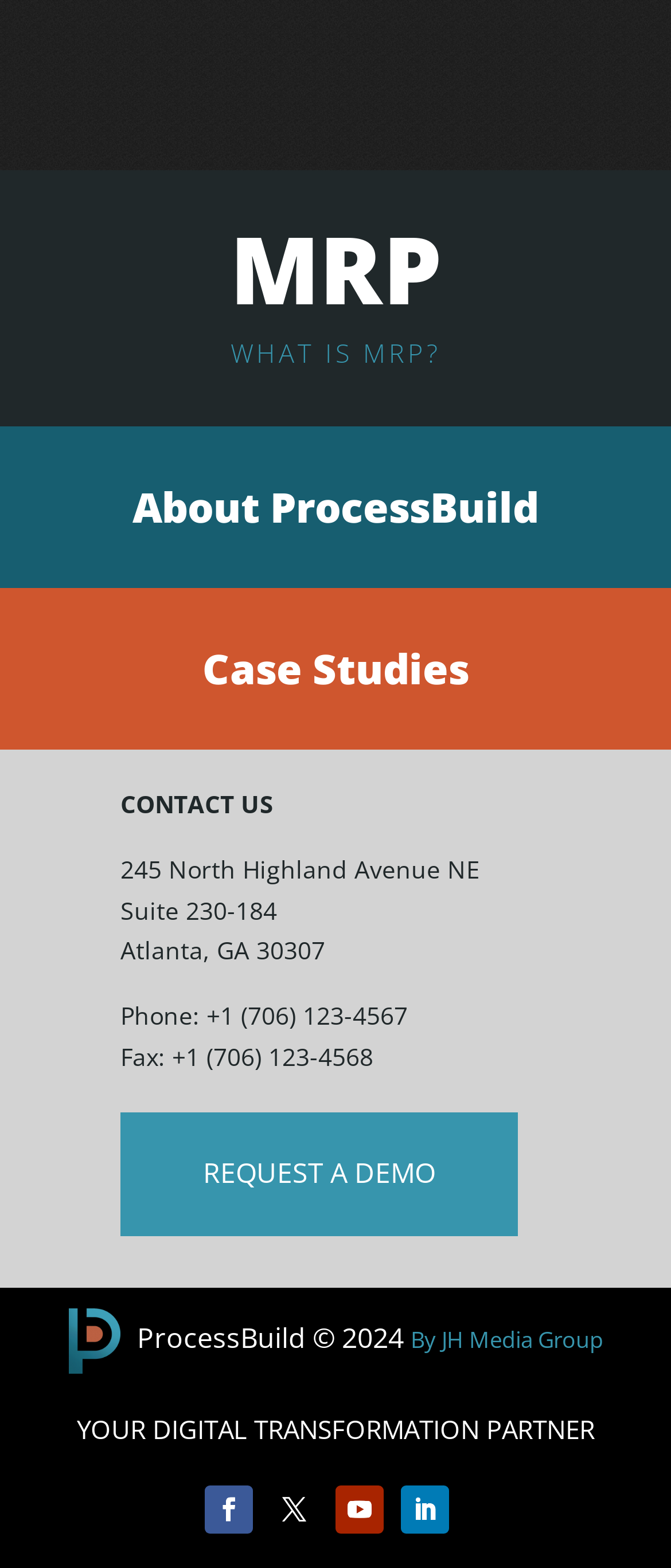Based on the element description Follow, identify the bounding box of the UI element in the given webpage screenshot. The coordinates should be in the format (top-left x, top-left y, bottom-right x, bottom-right y) and must be between 0 and 1.

[0.5, 0.947, 0.572, 0.978]